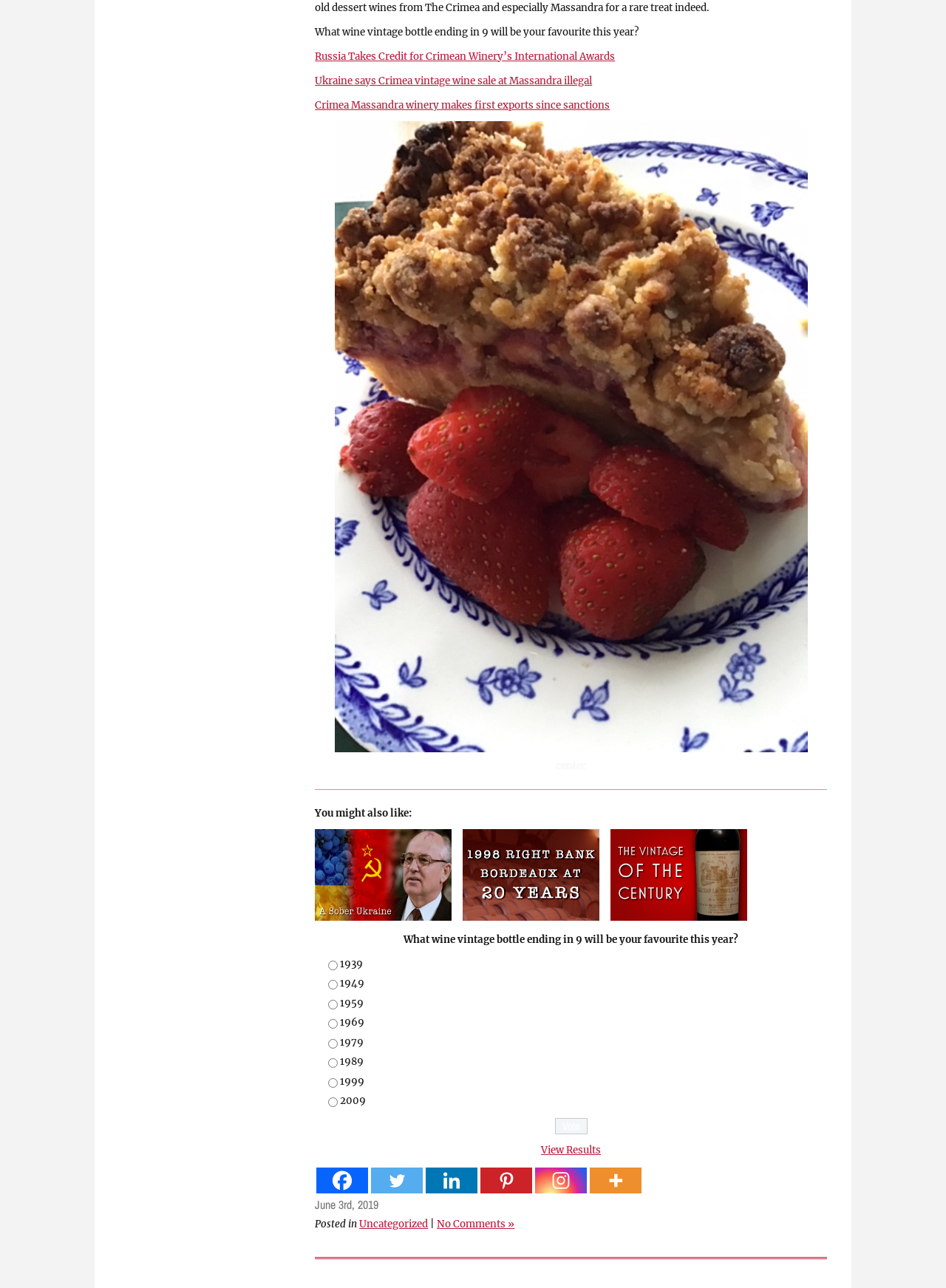Reply to the question with a single word or phrase:
How are the months and years organized on the webpage?

In reverse chronological order